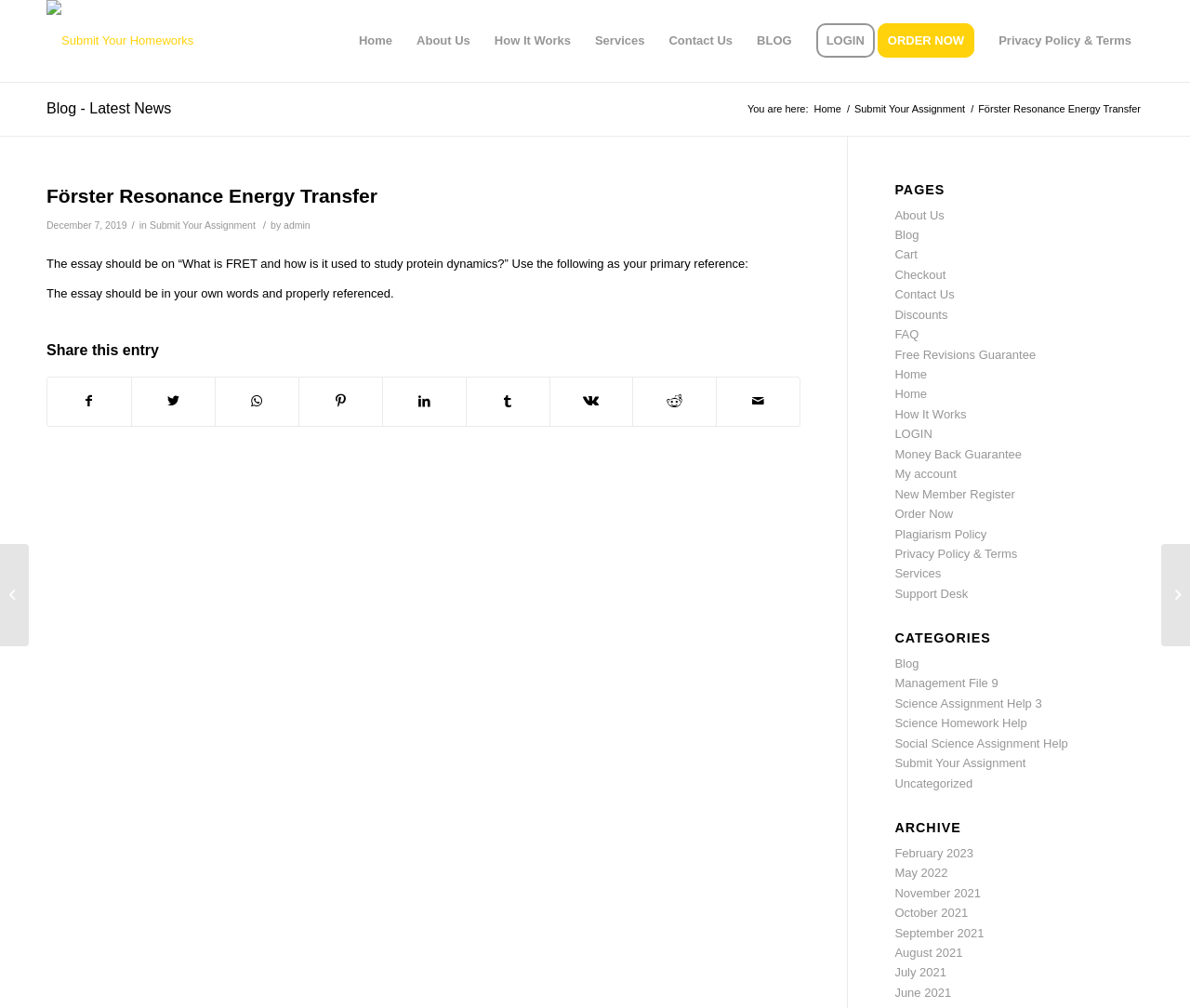Answer in one word or a short phrase: 
What is the purpose of the 'Share this entry' section?

To share the blog post